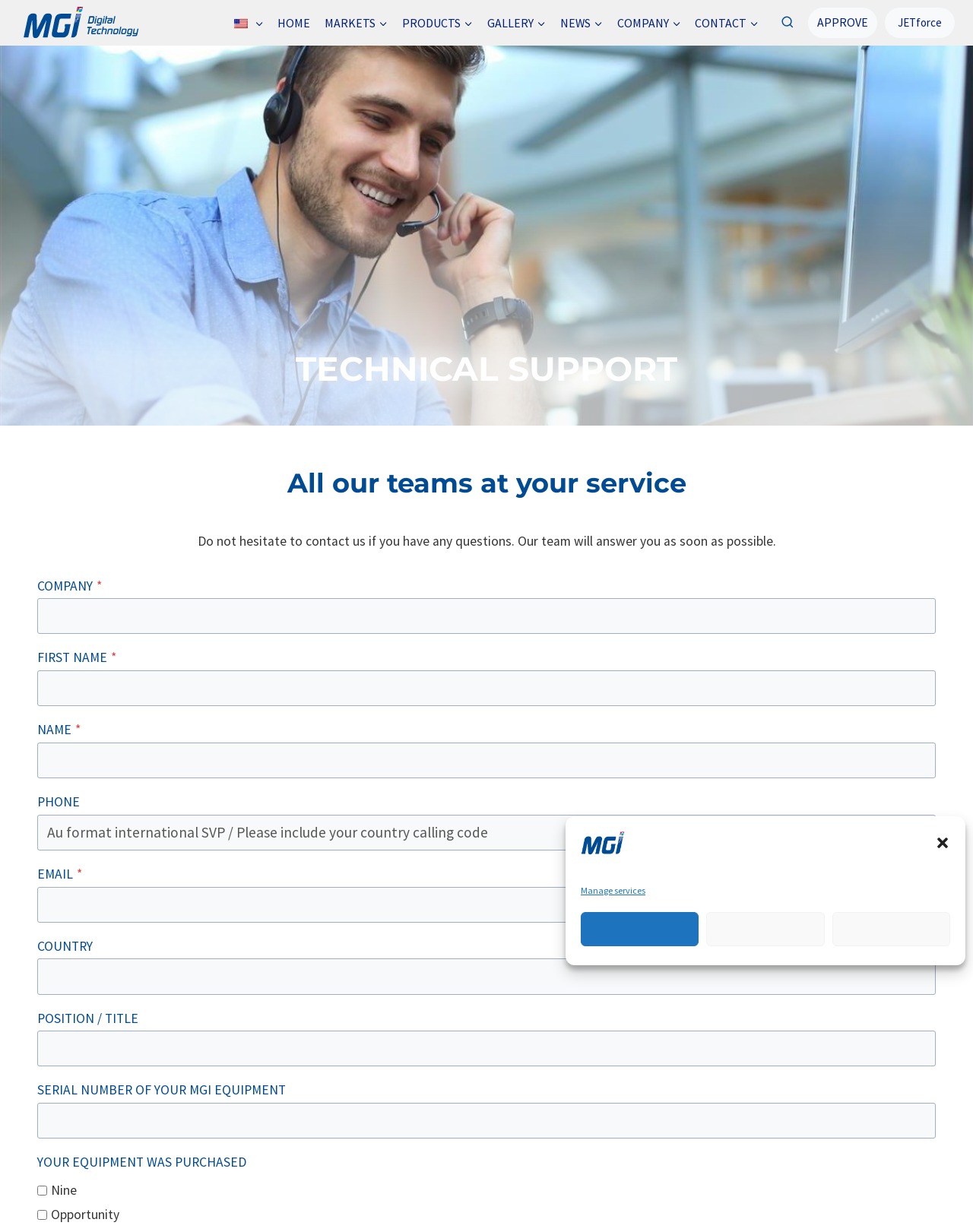Give the bounding box coordinates for this UI element: "Manage services". The coordinates should be four float numbers between 0 and 1, arranged as [left, top, right, bottom].

[0.597, 0.718, 0.663, 0.728]